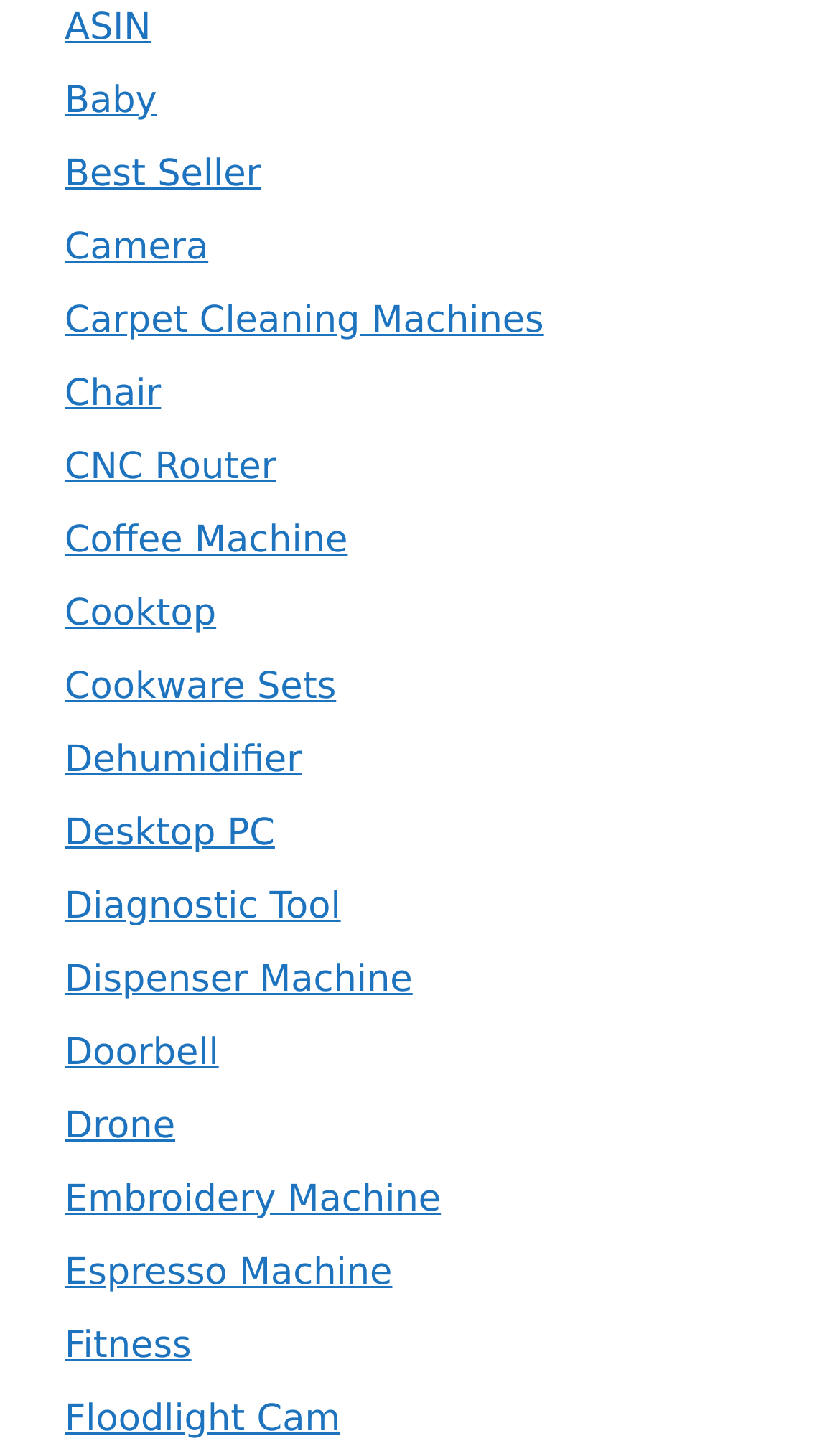Locate the coordinates of the bounding box for the clickable region that fulfills this instruction: "click on ASIN".

[0.077, 0.004, 0.18, 0.034]